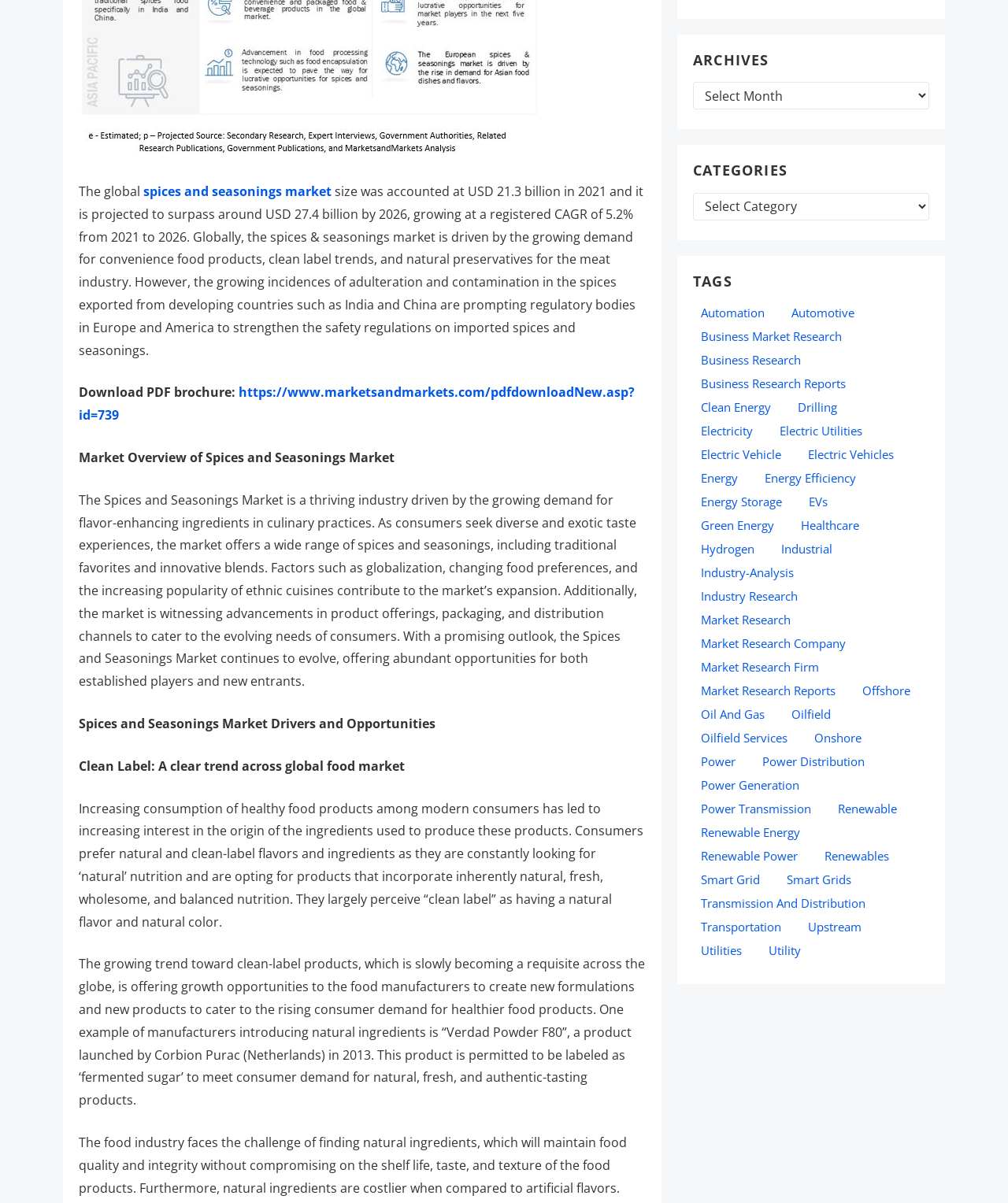Locate the bounding box of the user interface element based on this description: "Electricity".

[0.688, 0.35, 0.755, 0.366]